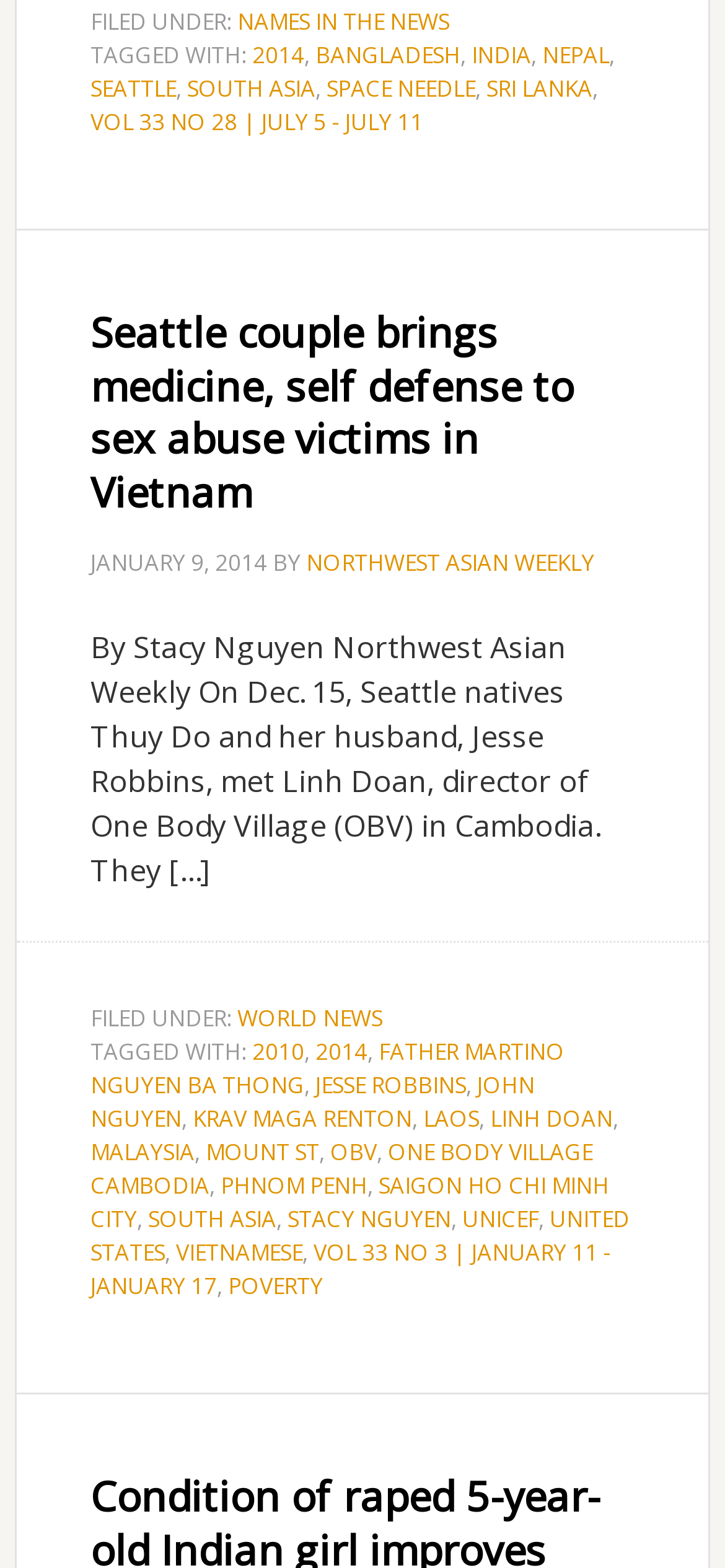Kindly provide the bounding box coordinates of the section you need to click on to fulfill the given instruction: "Read more about Northwest Asian Weekly".

[0.423, 0.349, 0.82, 0.369]